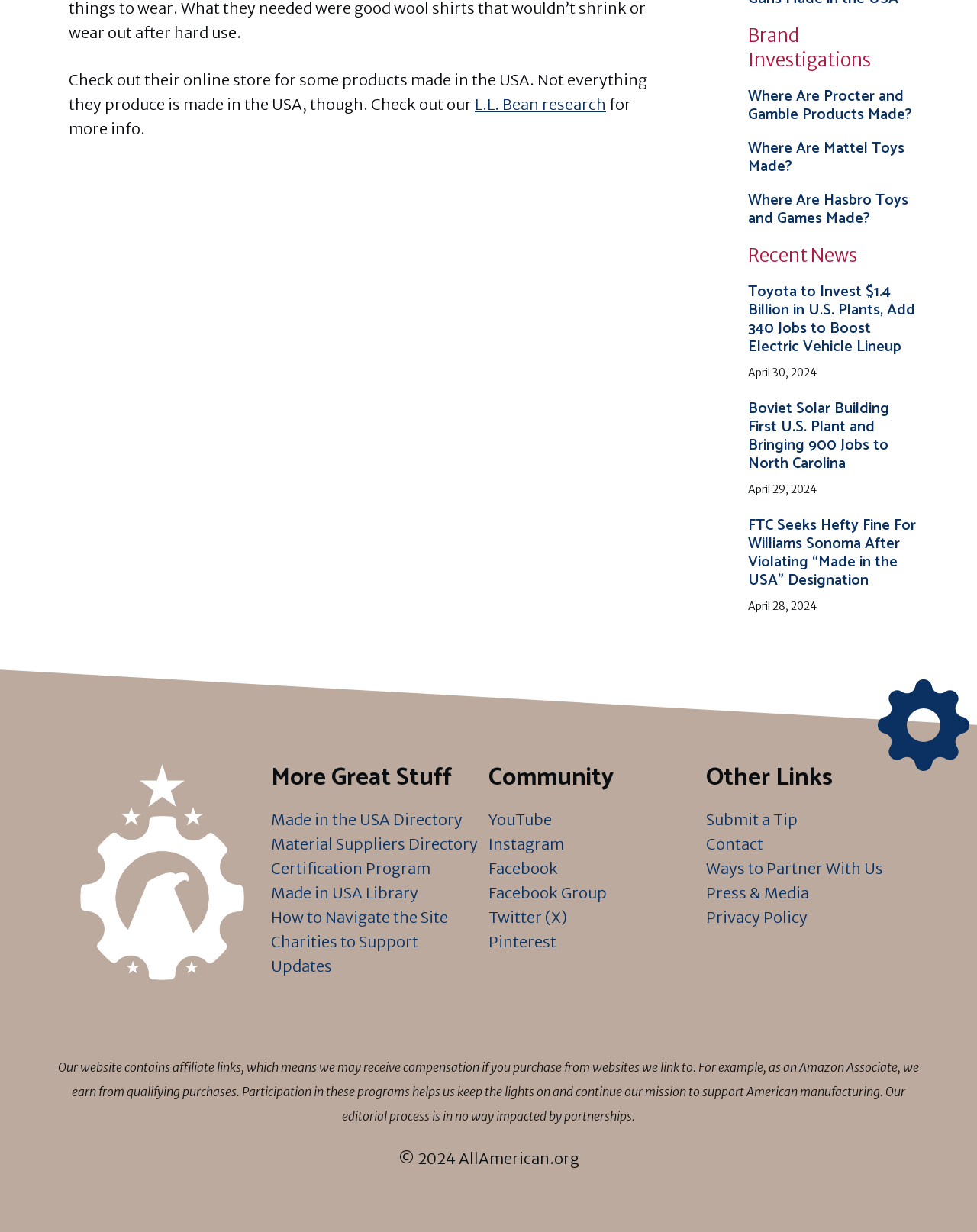What is the topic of the first heading?
Can you provide a detailed and comprehensive answer to the question?

The first heading is located at the top-right corner of the webpage, and its text content is 'Brand Investigations', which suggests that this section is about investigating brands.